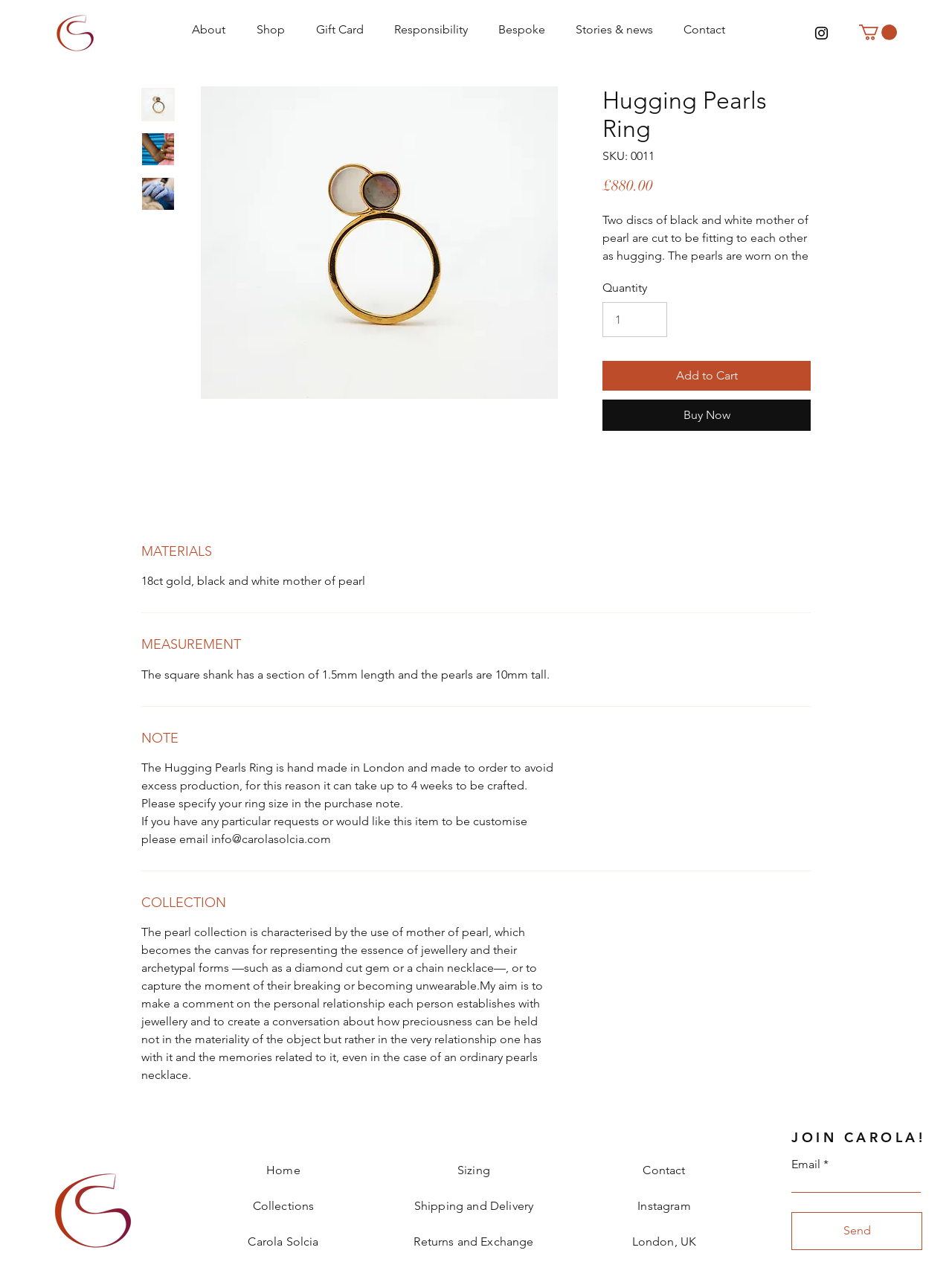Find and provide the bounding box coordinates for the UI element described with: "Adam and Eve".

None